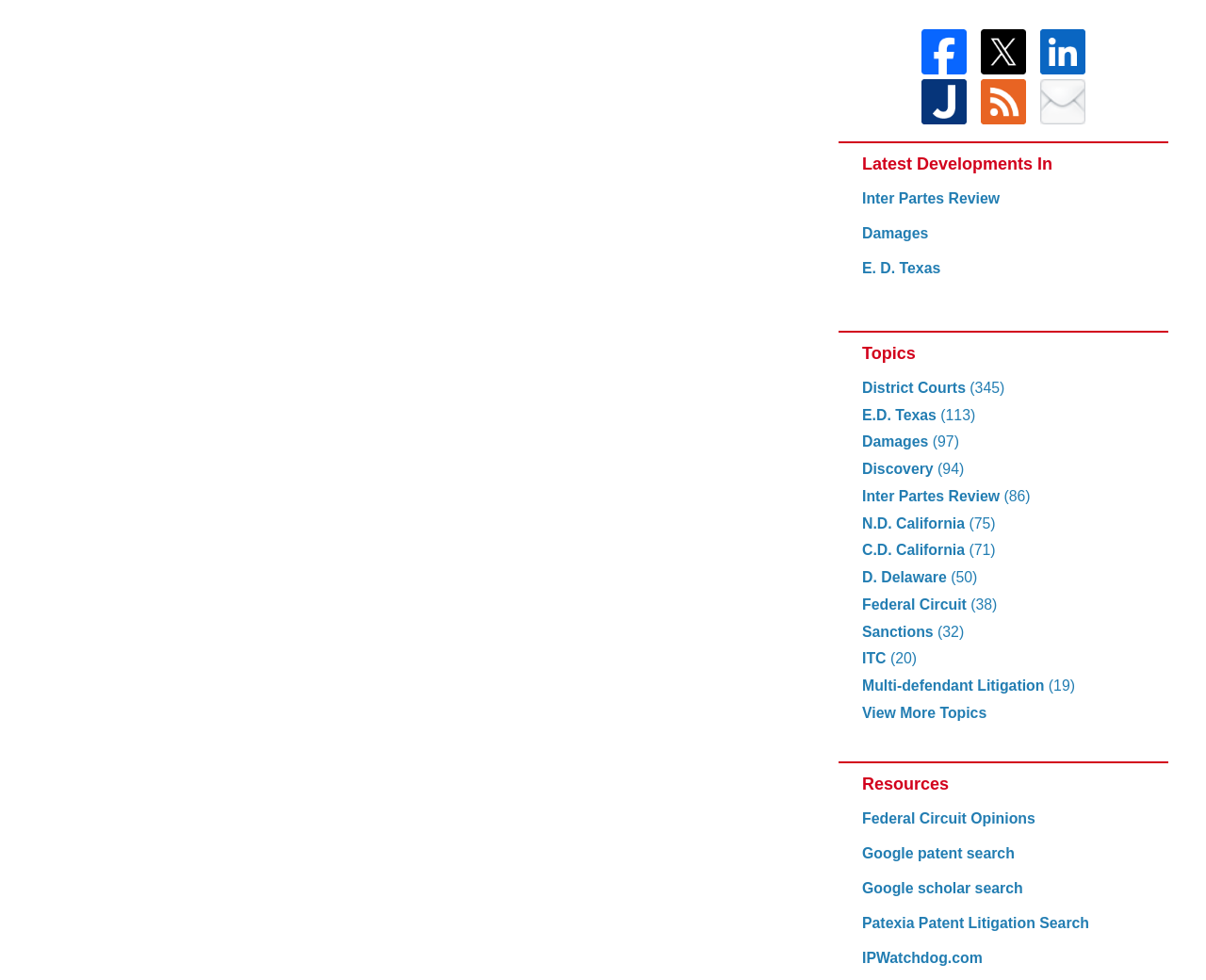Locate the bounding box coordinates of the clickable part needed for the task: "Subscribe by mail".

[0.864, 0.088, 0.901, 0.135]